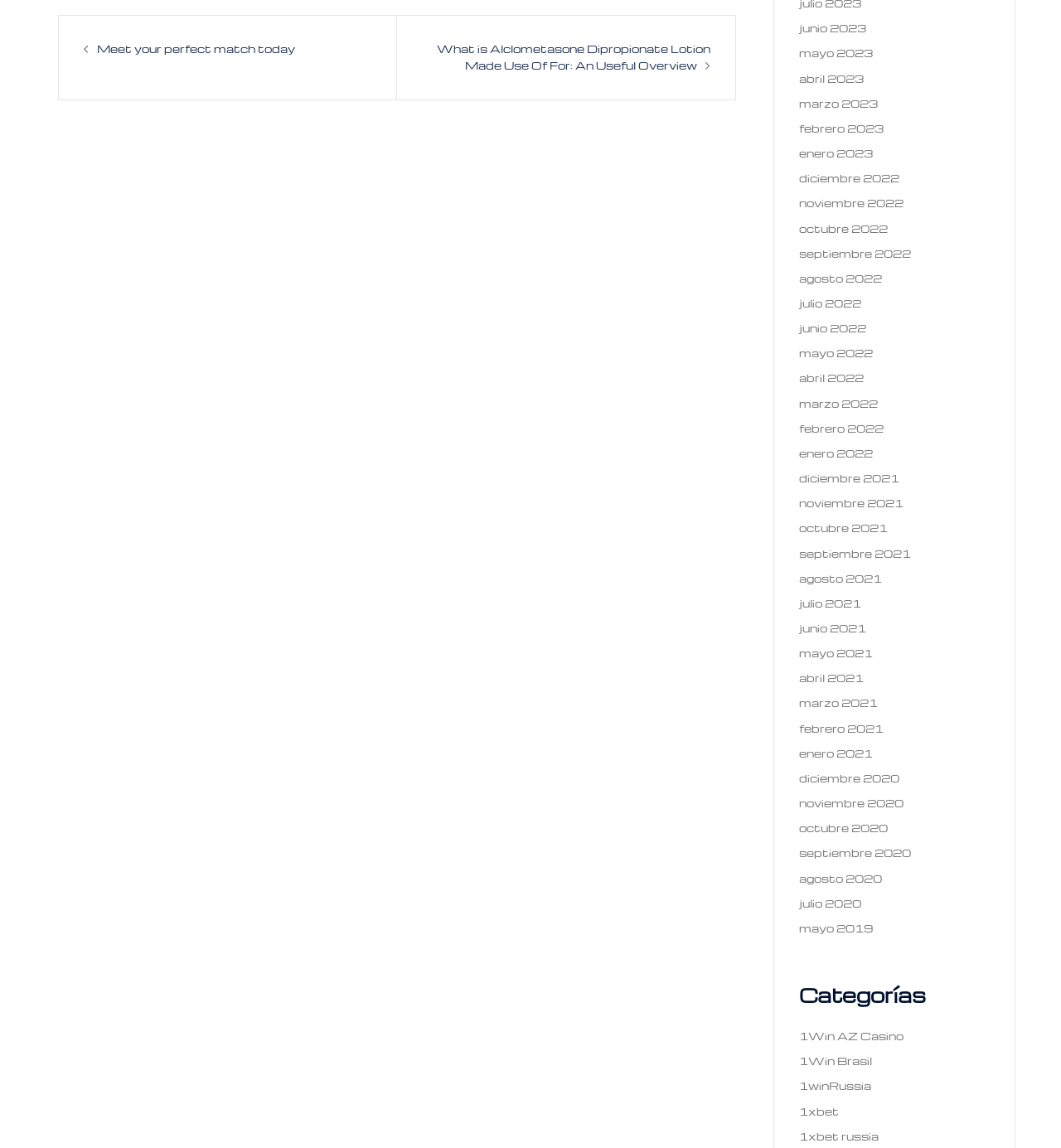Could you provide the bounding box coordinates for the portion of the screen to click to complete this instruction: "Read the article 'What is Alclometasone Dipropionate Lotion Made Use Of For: An Useful Overview'"?

[0.411, 0.036, 0.669, 0.063]